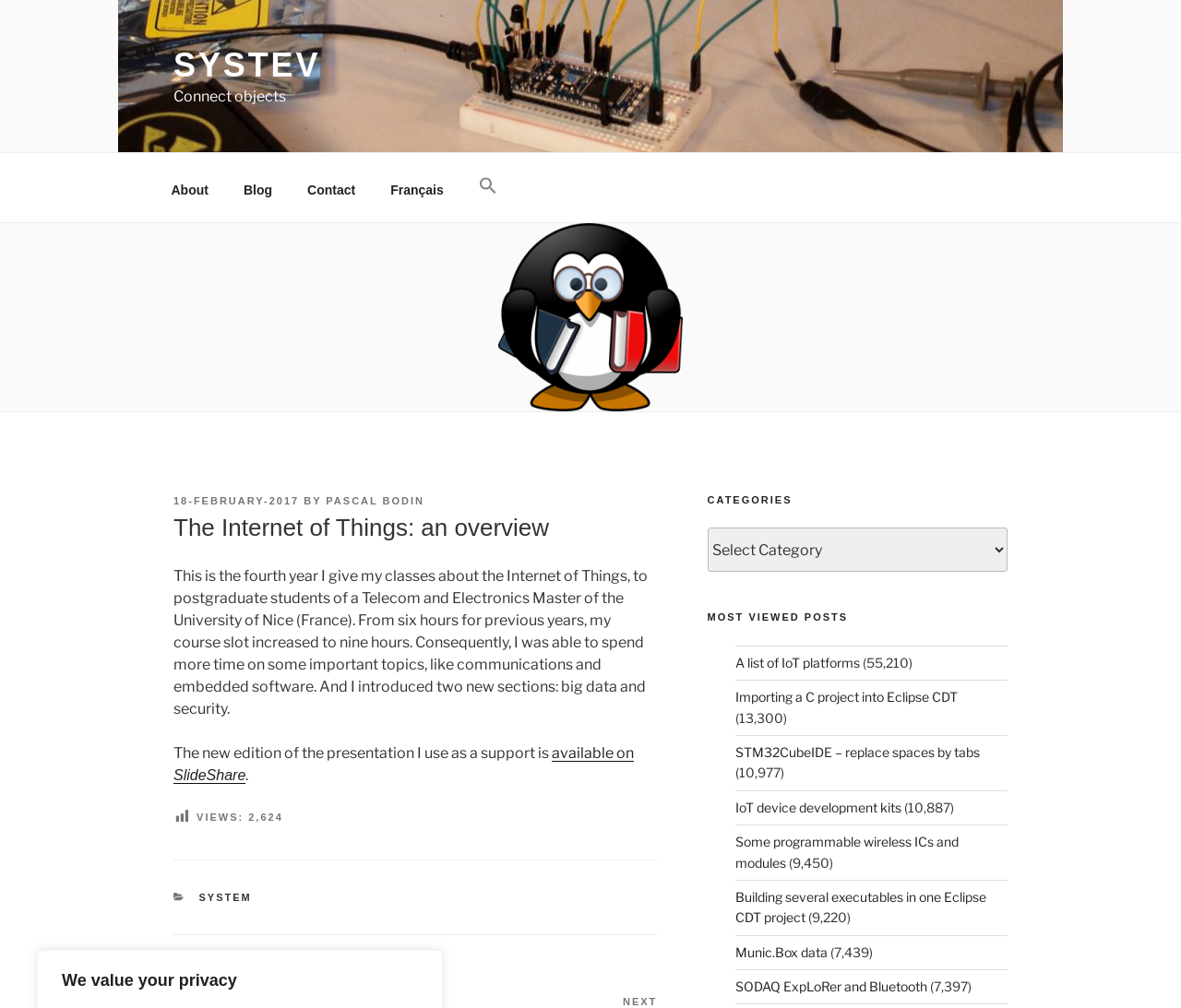How many views does the article have?
Based on the visual information, provide a detailed and comprehensive answer.

The number of views can be found at the bottom of the article, where it says 'VIEWS: 2,624'.